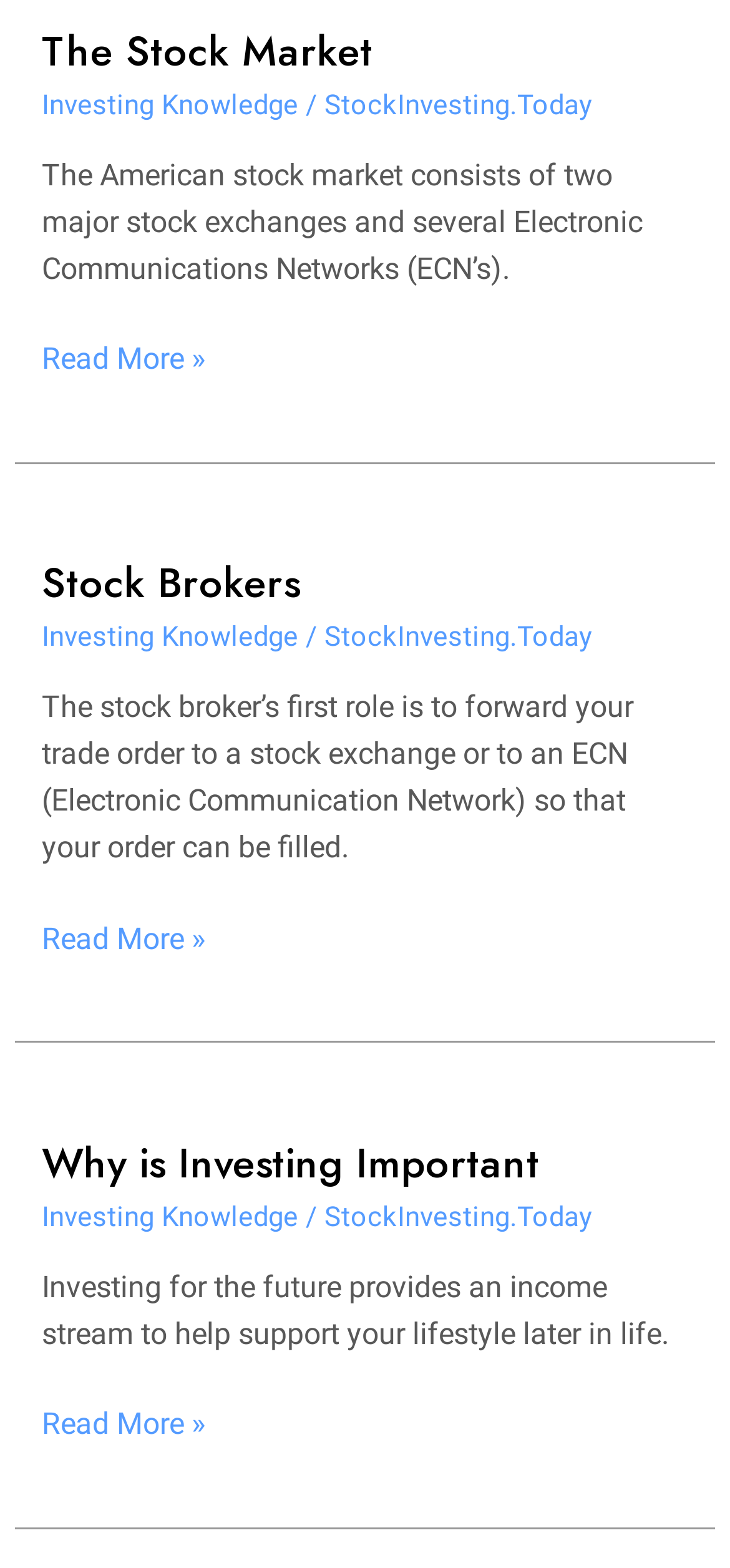Use a single word or phrase to answer the question: What is the name of the website?

StockInvesting.Today